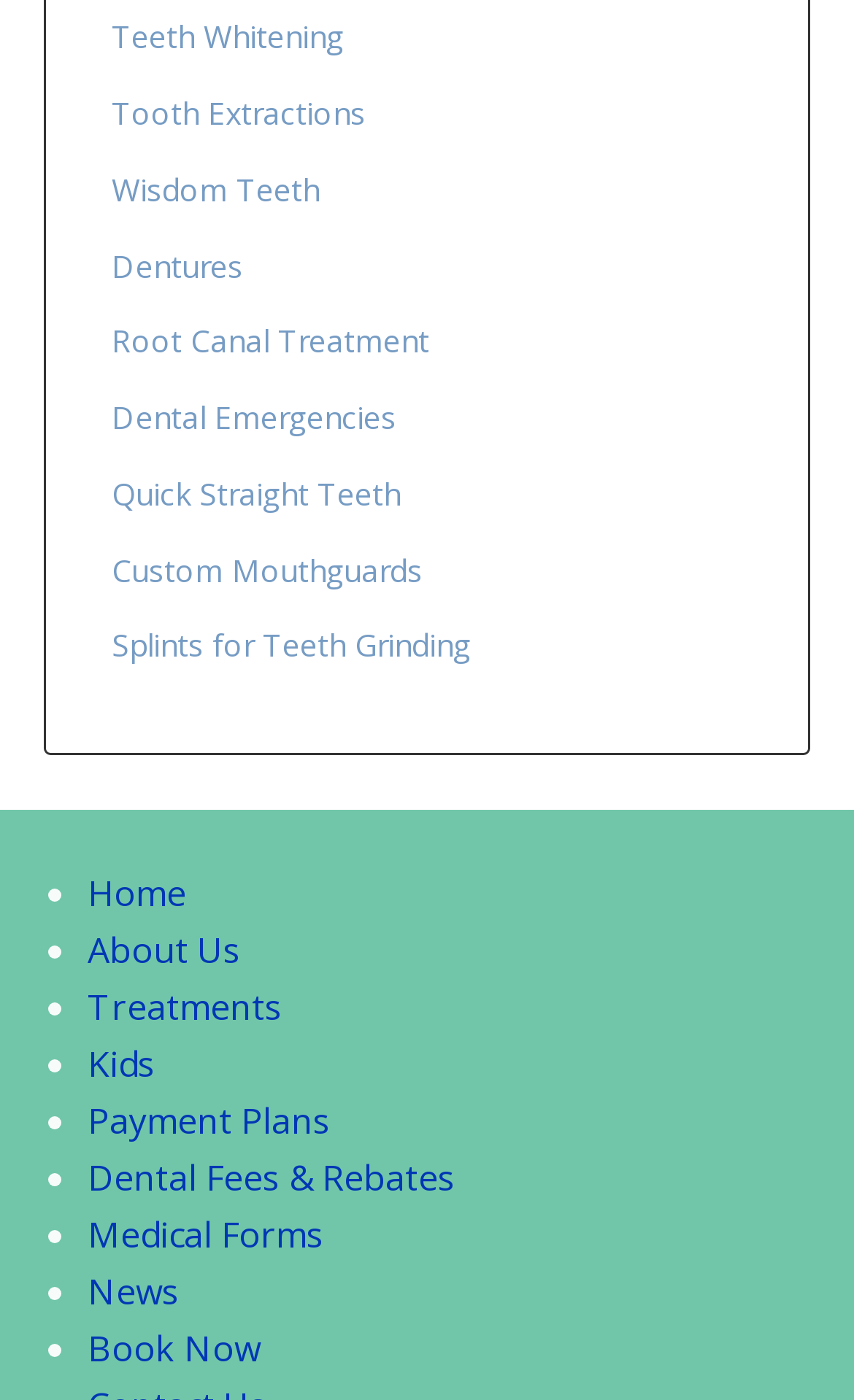Please indicate the bounding box coordinates for the clickable area to complete the following task: "Learn about Wisdom Teeth". The coordinates should be specified as four float numbers between 0 and 1, i.e., [left, top, right, bottom].

[0.131, 0.12, 0.374, 0.15]